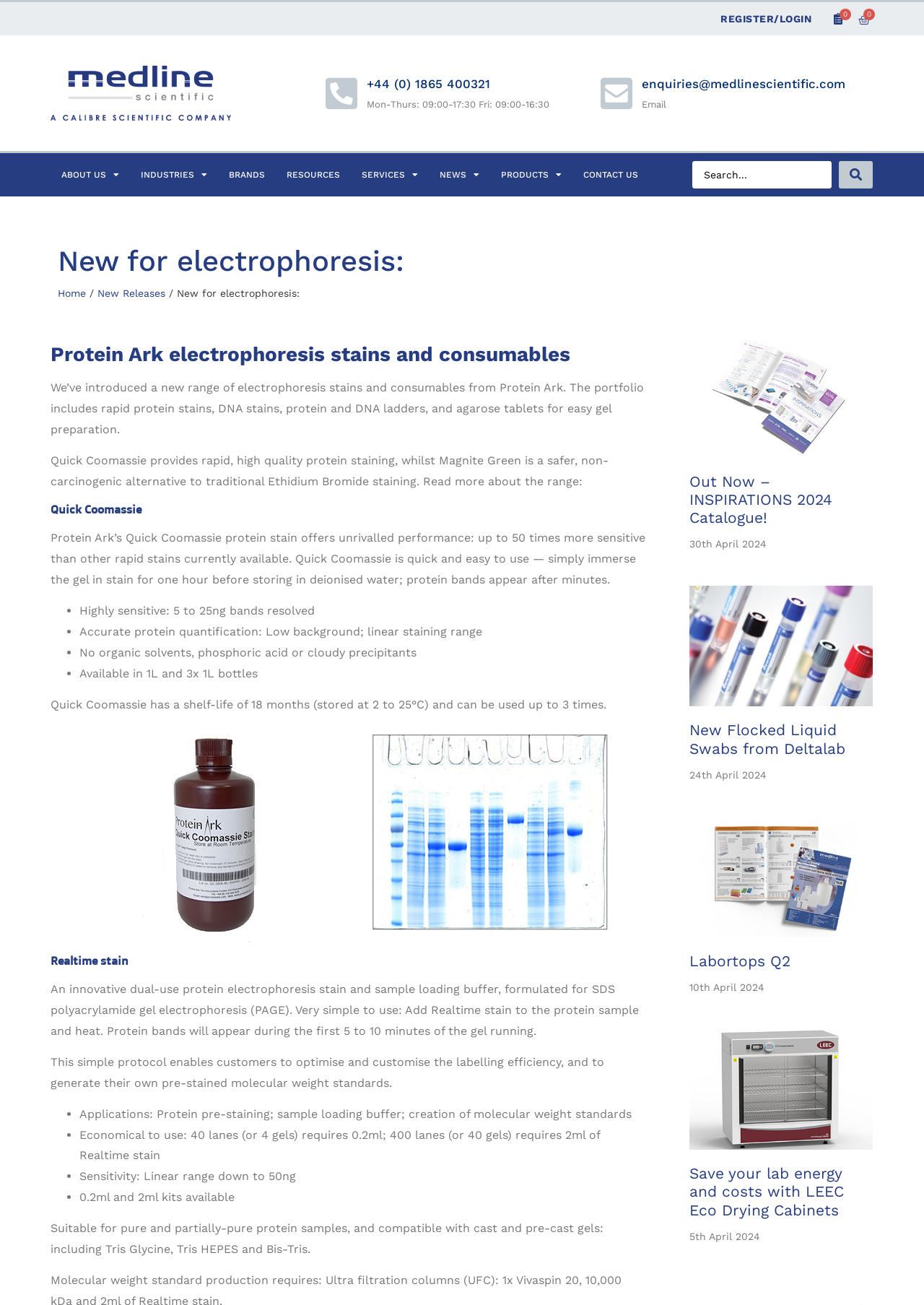What is the purpose of Realtime stain? Using the information from the screenshot, answer with a single word or phrase.

Protein pre-staining